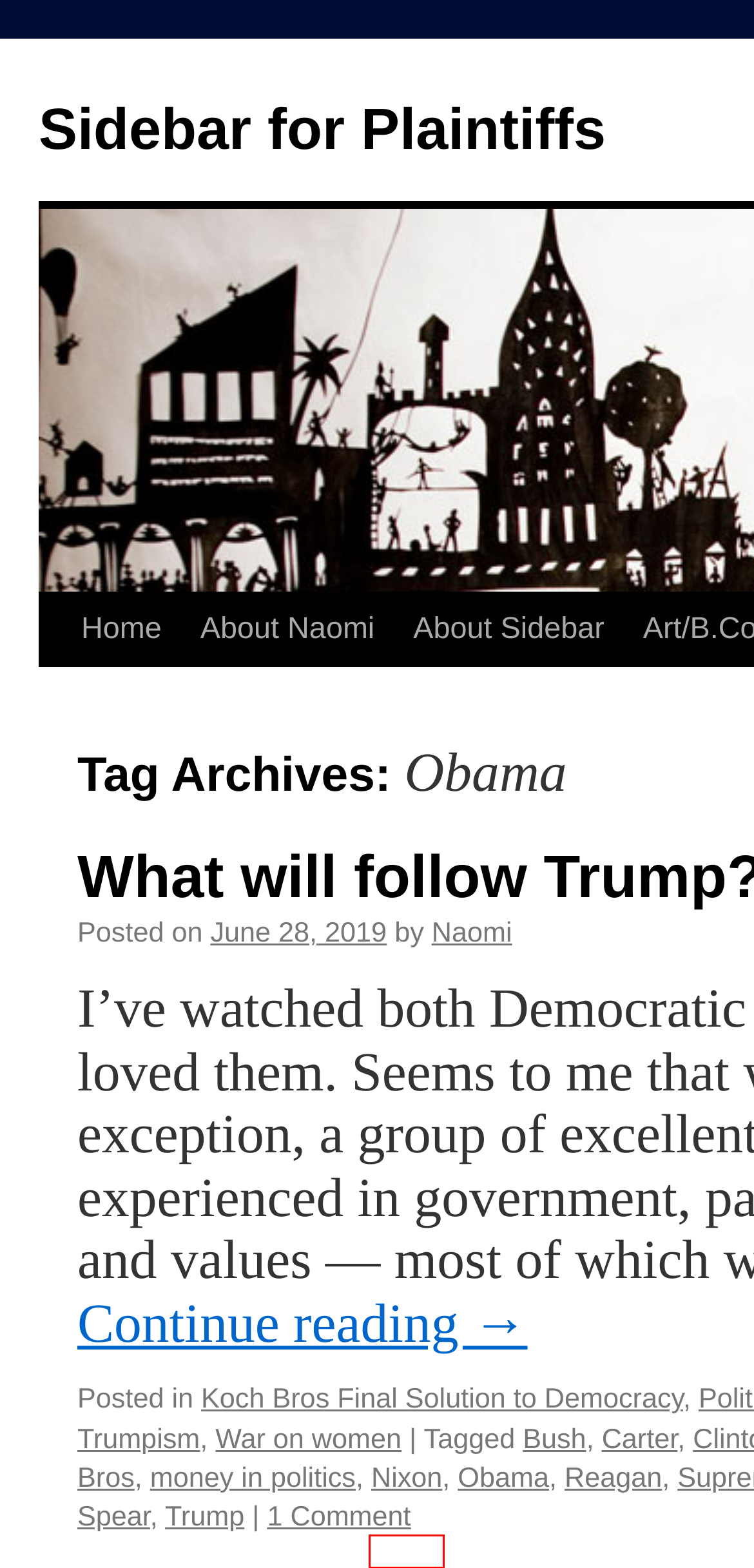Observe the screenshot of a webpage with a red bounding box highlighting an element. Choose the webpage description that accurately reflects the new page after the element within the bounding box is clicked. Here are the candidates:
A. Naomi | Sidebar for Plaintiffs
B. Carter | Sidebar for Plaintiffs
C. Koch Bros Final Solution to Democracy | Sidebar for Plaintiffs
D. Sidebar for Plaintiffs
E. money in politics | Sidebar for Plaintiffs
F. About Naomi | Sidebar for Plaintiffs
G. Nixon | Sidebar for Plaintiffs
H. Art/B.Coron | Sidebar for Plaintiffs

G